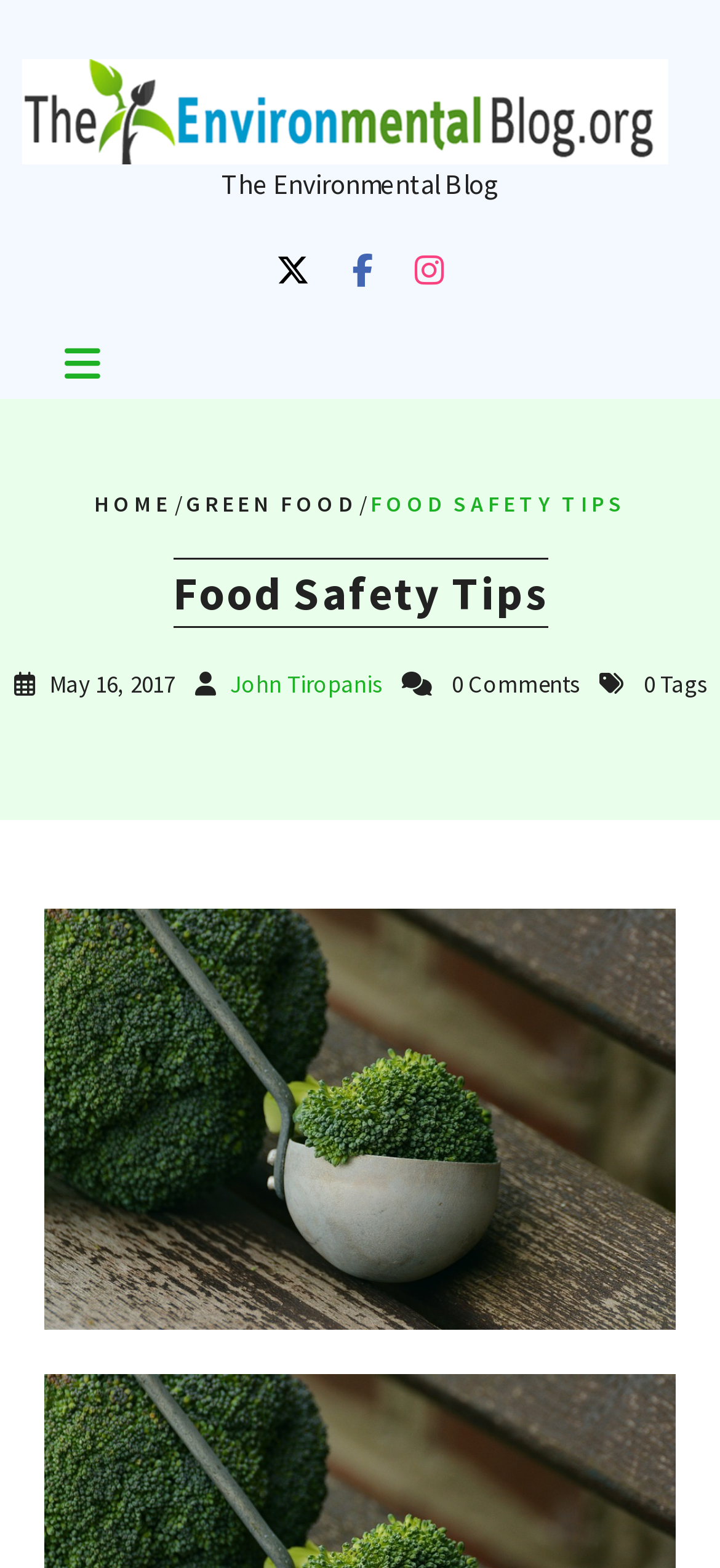What is the title of the article?
Identify the answer in the screenshot and reply with a single word or phrase.

Food Safety Tips